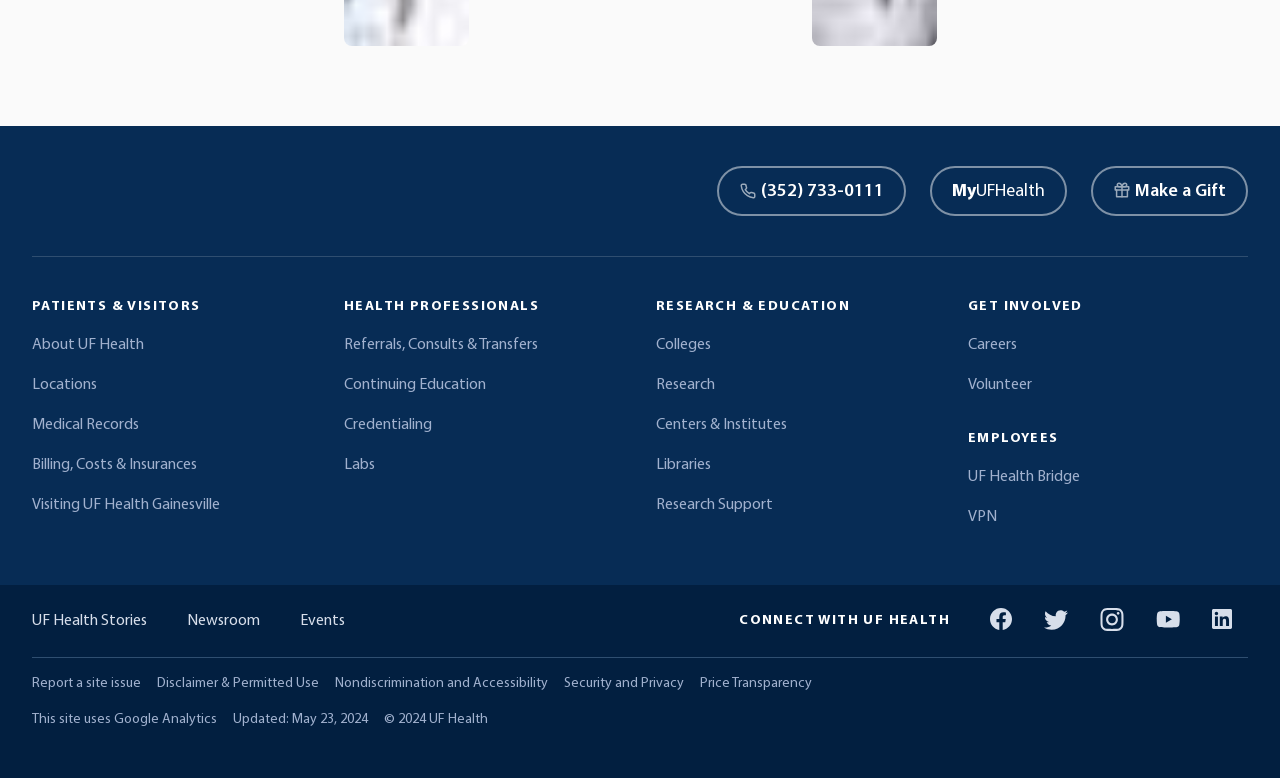Show me the bounding box coordinates of the clickable region to achieve the task as per the instruction: "Share on LinkedIn".

None